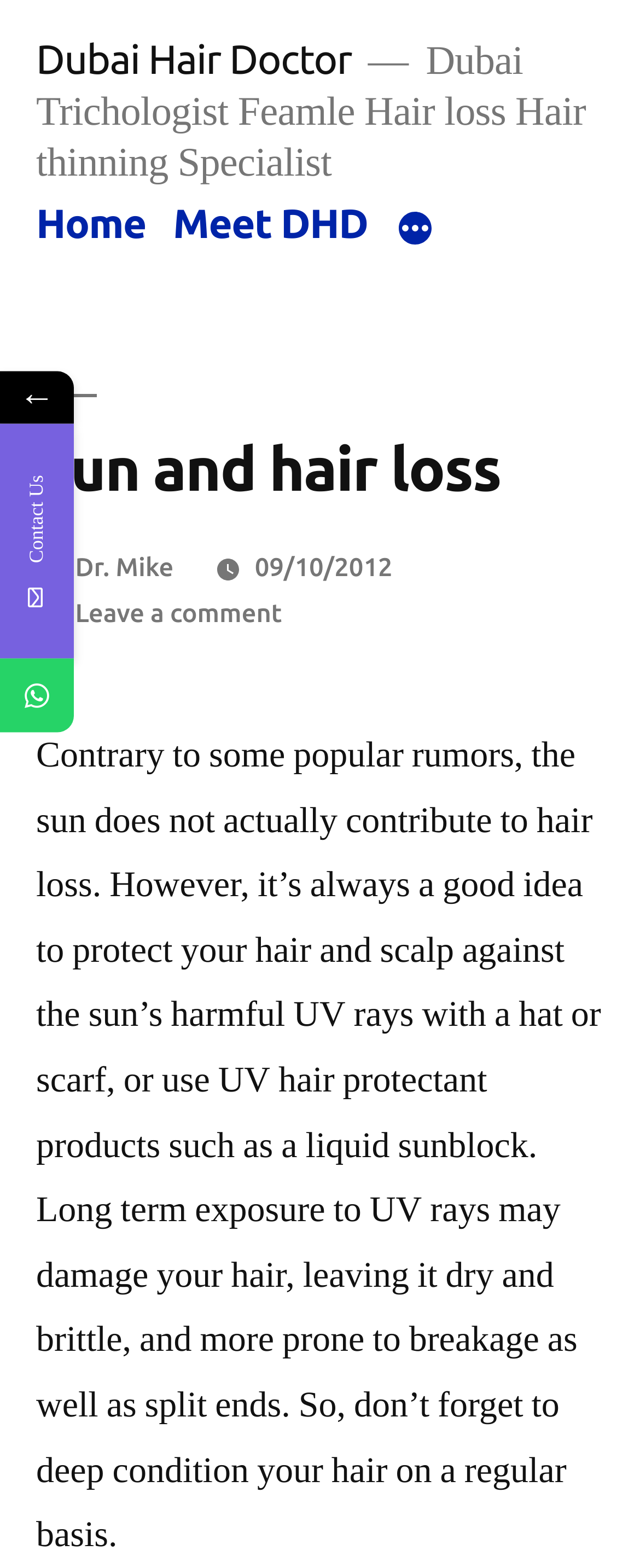Who is the author of the article?
Provide a detailed answer to the question, using the image to inform your response.

The author of the article can be determined by looking at the 'Posted by' section, which mentions 'Dr. Mike' as the author.